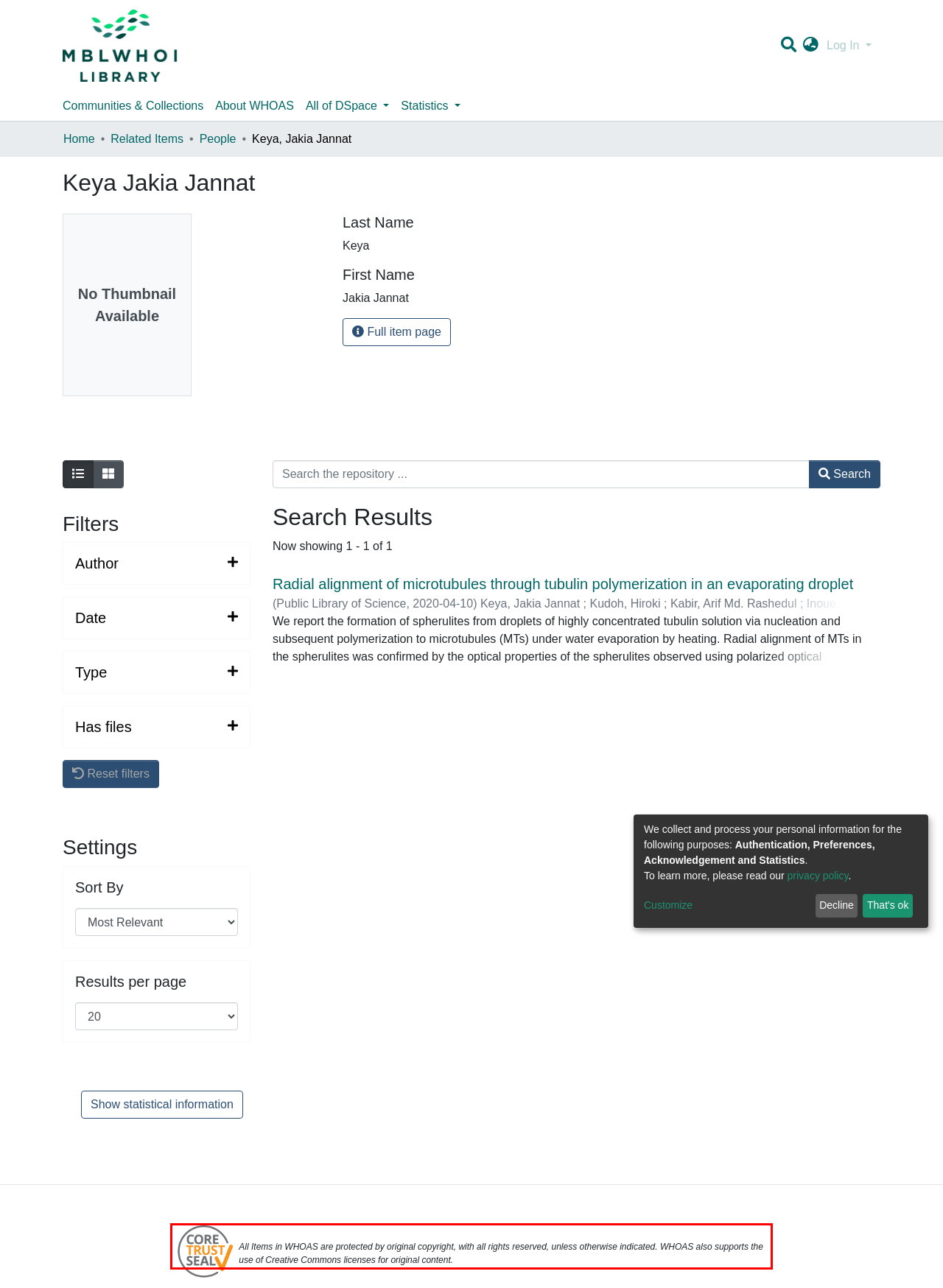Using OCR, extract the text content found within the red bounding box in the given webpage screenshot.

All Items in WHOAS are protected by original copyright, with all rights reserved, unless otherwise indicated. WHOAS also supports the use of Creative Commons licenses for original content.